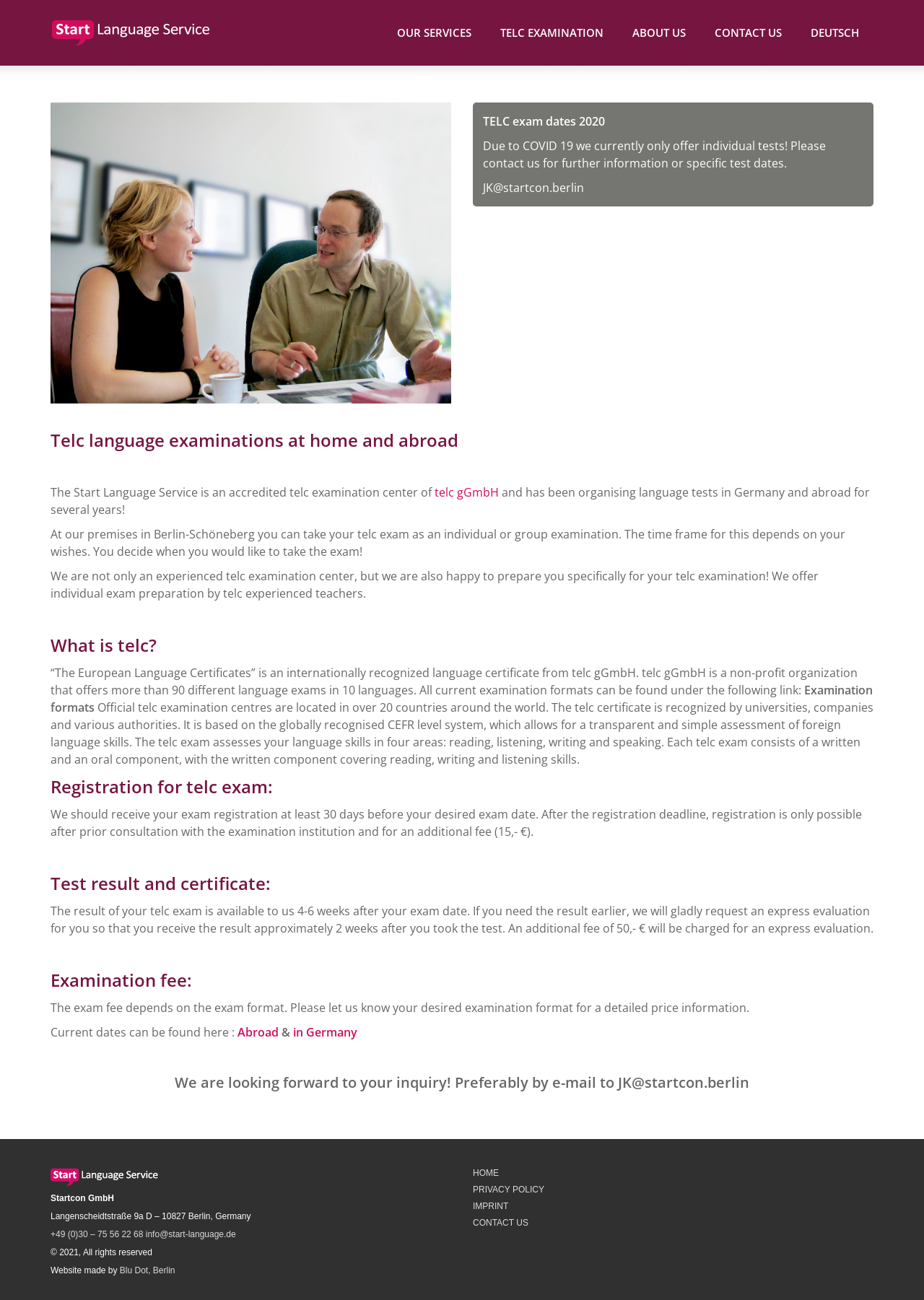What is the name of the language service?
Please analyze the image and answer the question with as much detail as possible.

I found the answer by looking at the link element with the text 'Start Language Service' at the top of the webpage, which suggests that it is the name of the language service.